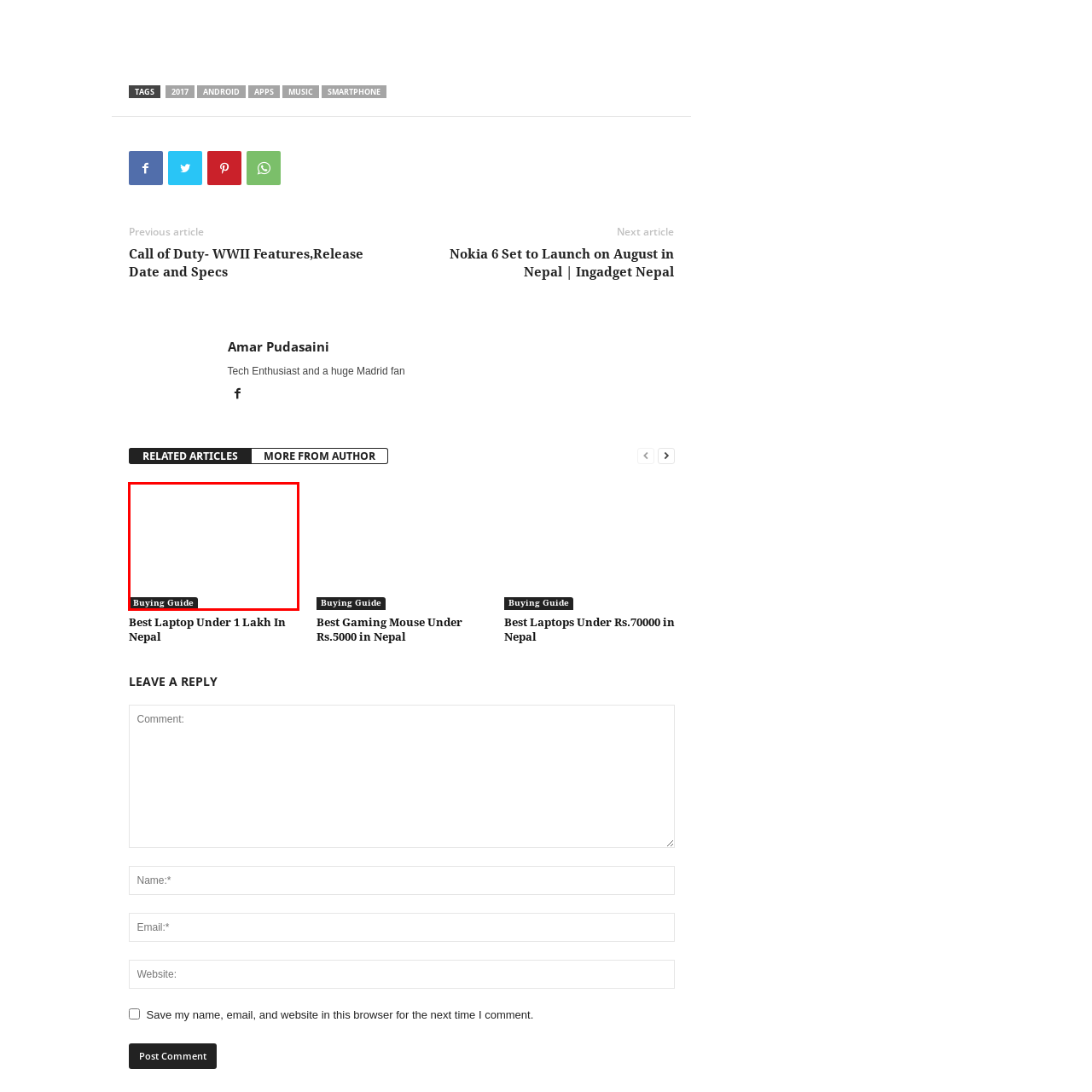Direct your attention to the image within the red boundary and answer the question with a single word or phrase:
What is the budget constraint for the laptops discussed?

Under 1 Lakh